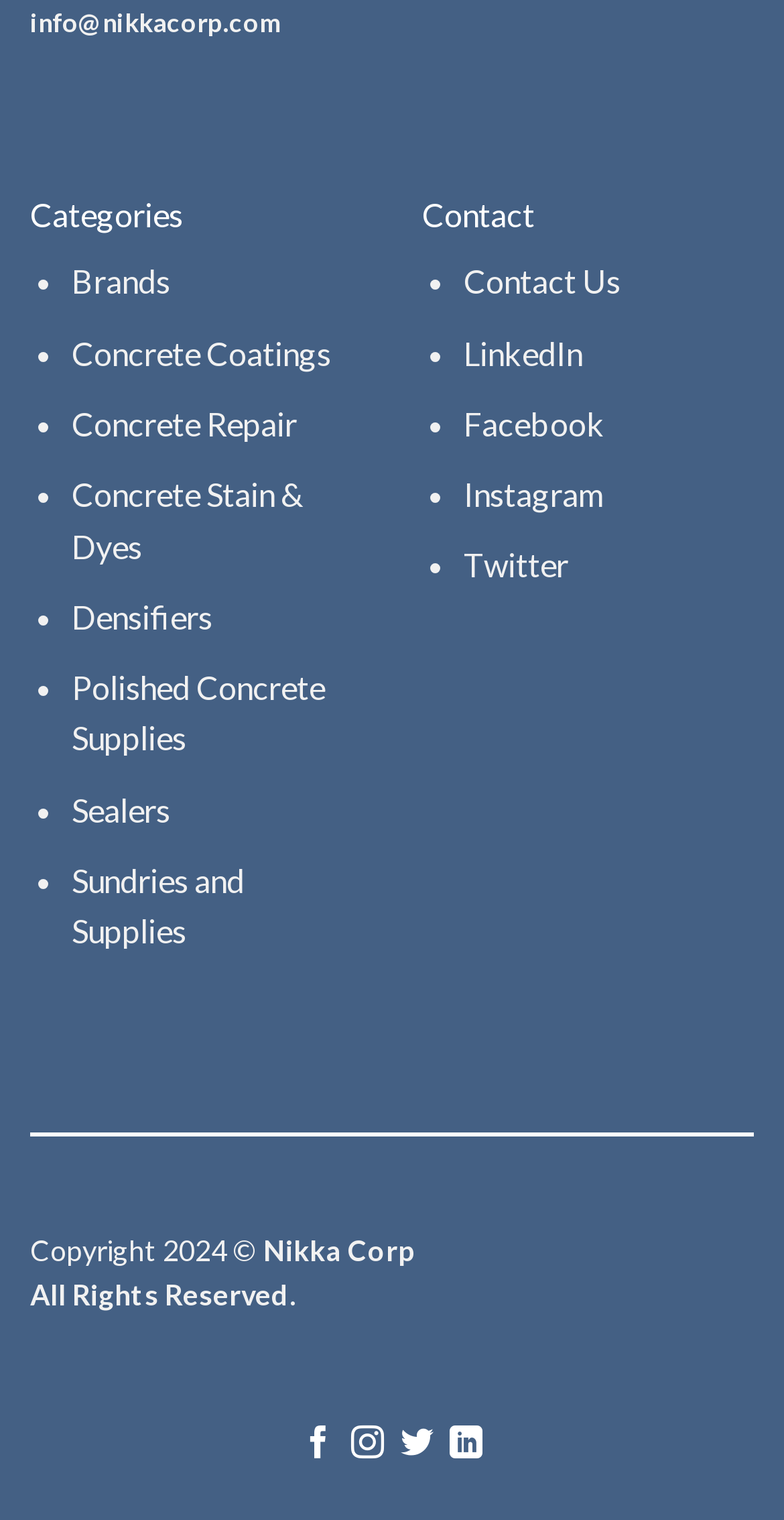Highlight the bounding box coordinates of the element you need to click to perform the following instruction: "Follow on Facebook."

[0.385, 0.939, 0.427, 0.963]